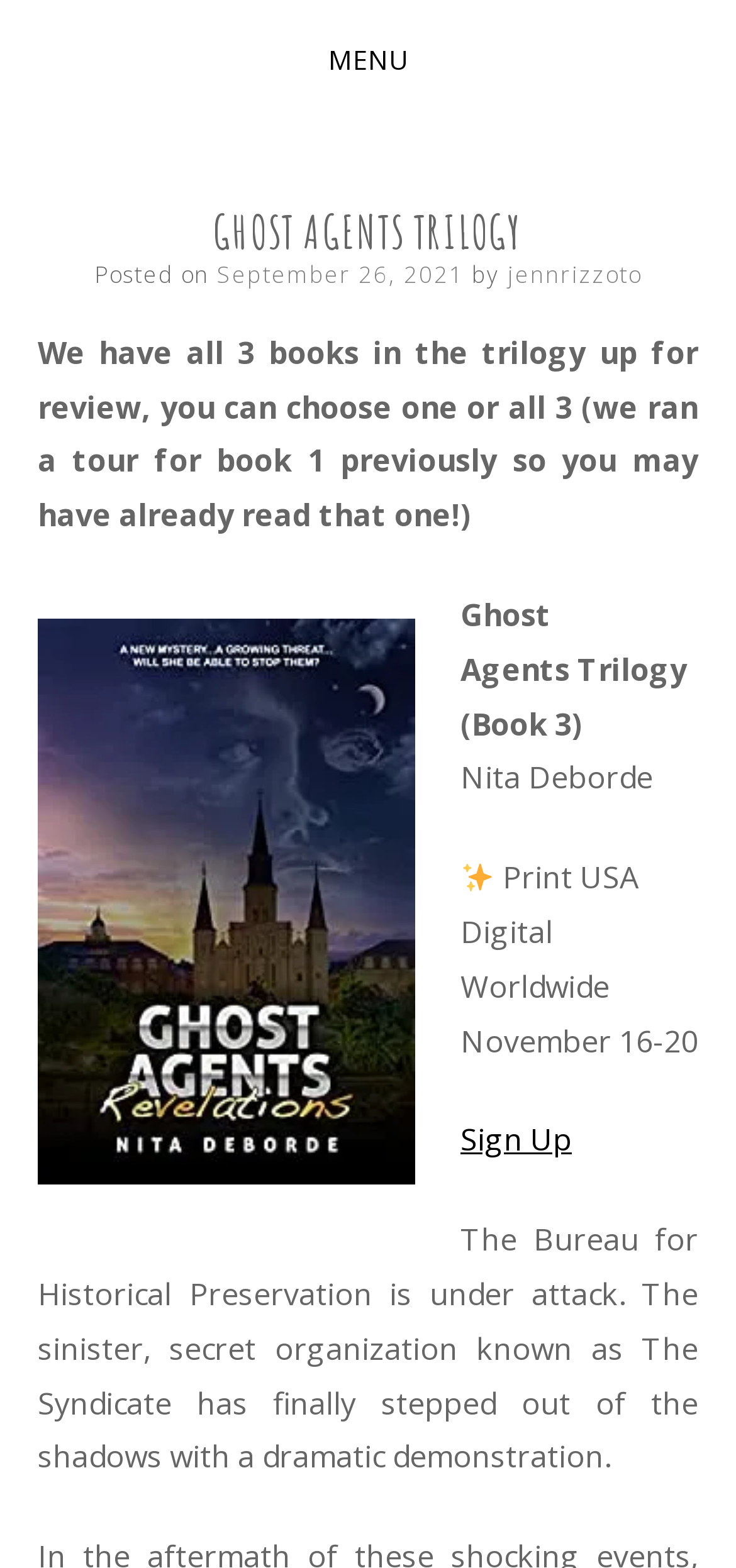Identify and provide the bounding box for the element described by: "Sign Up".

[0.626, 0.714, 0.777, 0.74]